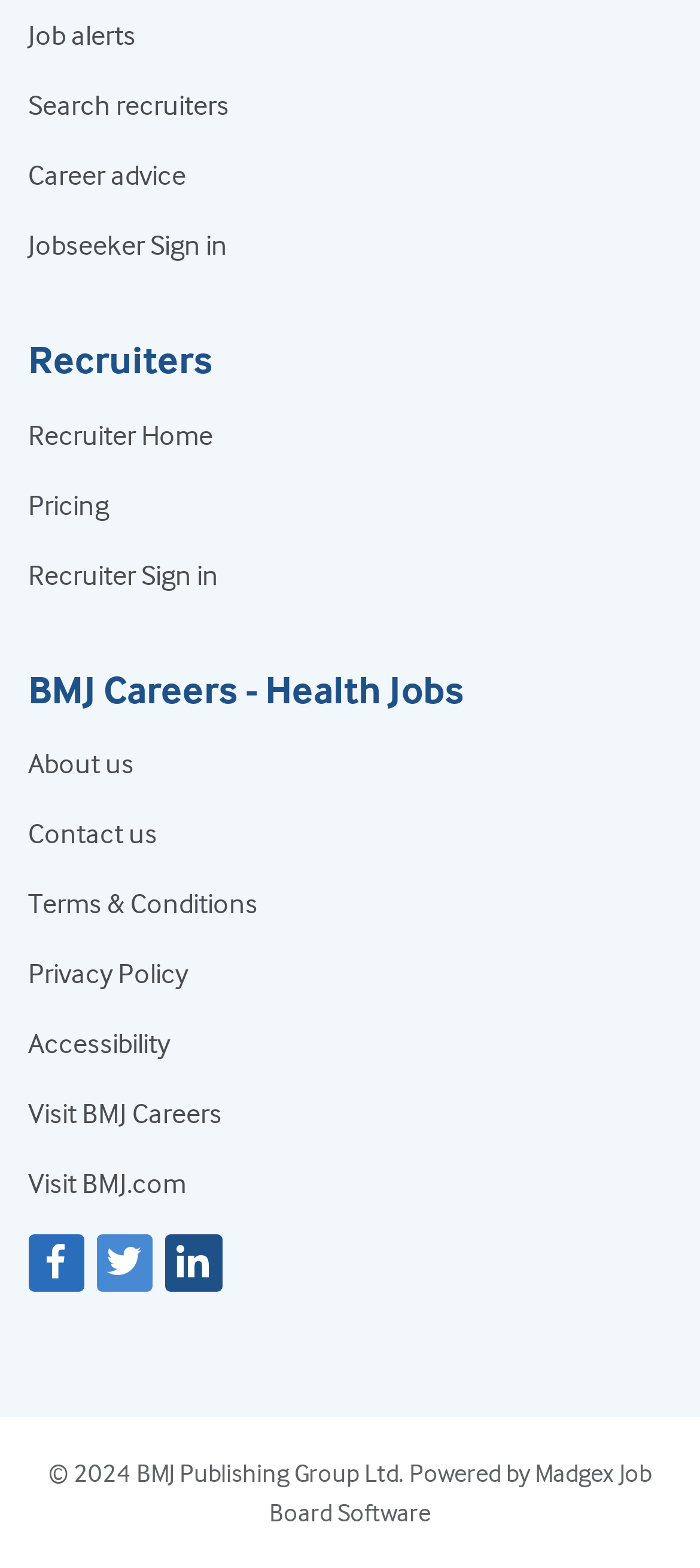How can recruiters sign in to the website?
Answer with a single word or phrase, using the screenshot for reference.

Recruiter Sign in